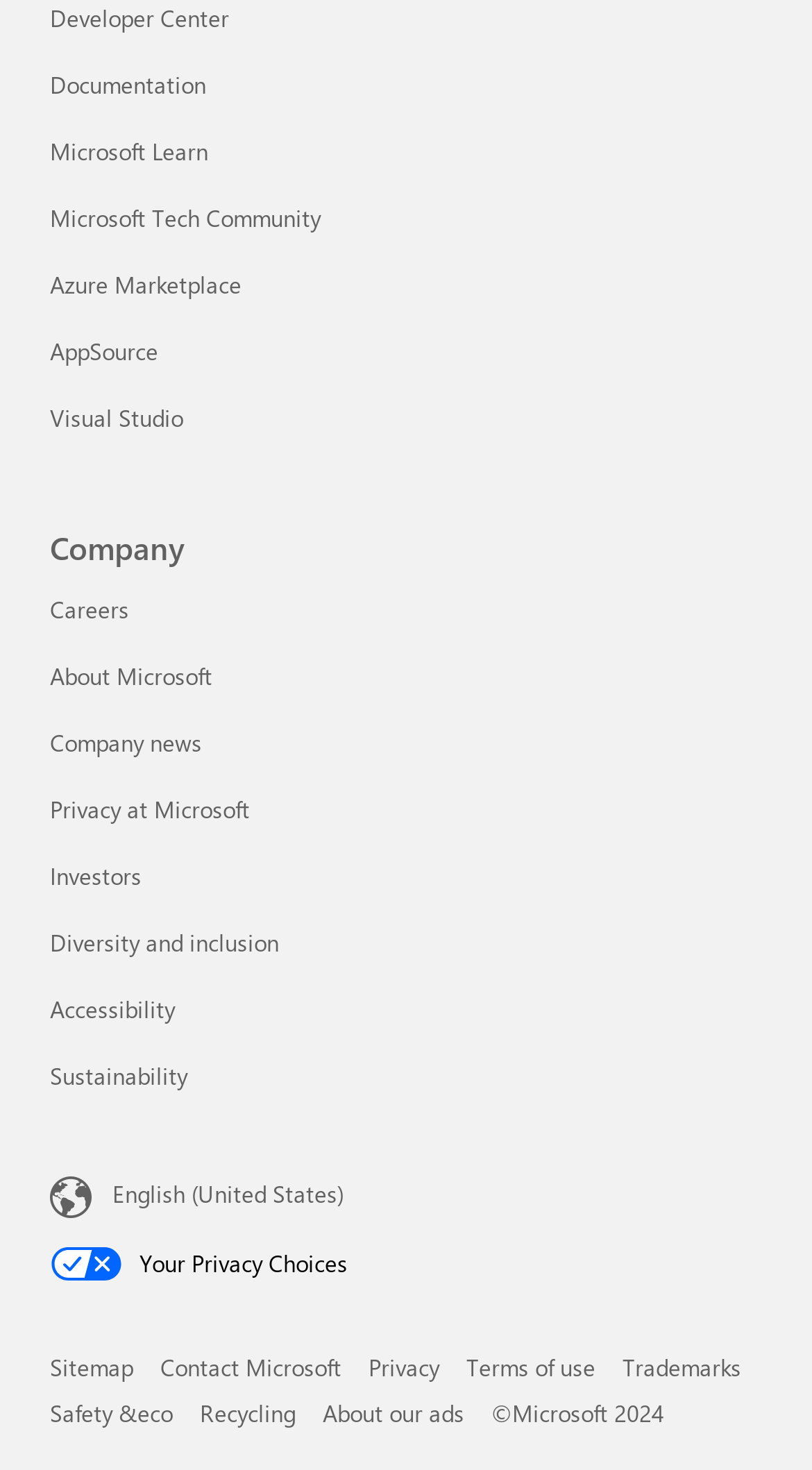What is the company name?
Look at the image and provide a short answer using one word or a phrase.

Microsoft